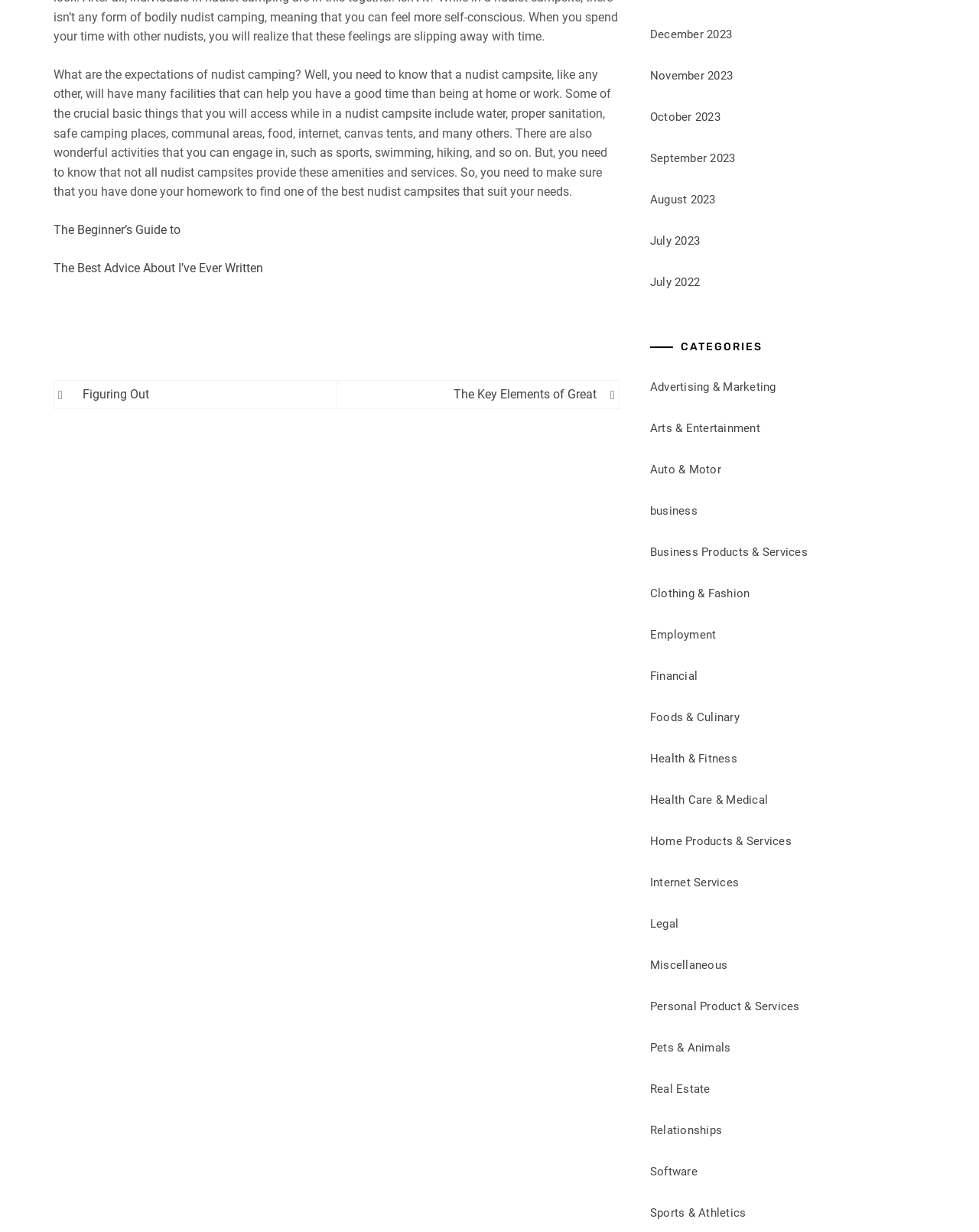Find the bounding box coordinates of the area to click in order to follow the instruction: "Explore the category of Health & Fitness".

[0.664, 0.61, 0.753, 0.621]